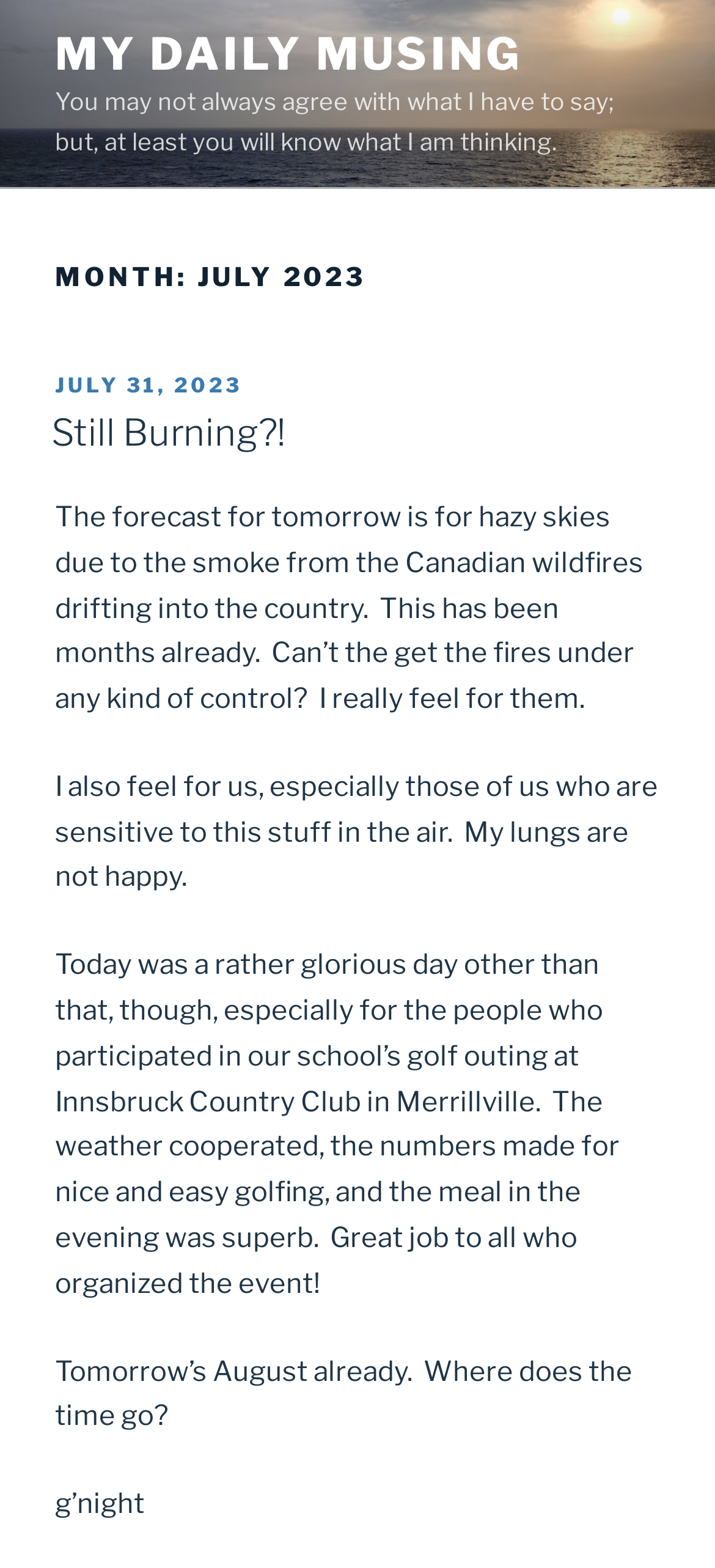Give a one-word or short phrase answer to the question: 
What is the author's closing remark?

Goodnight